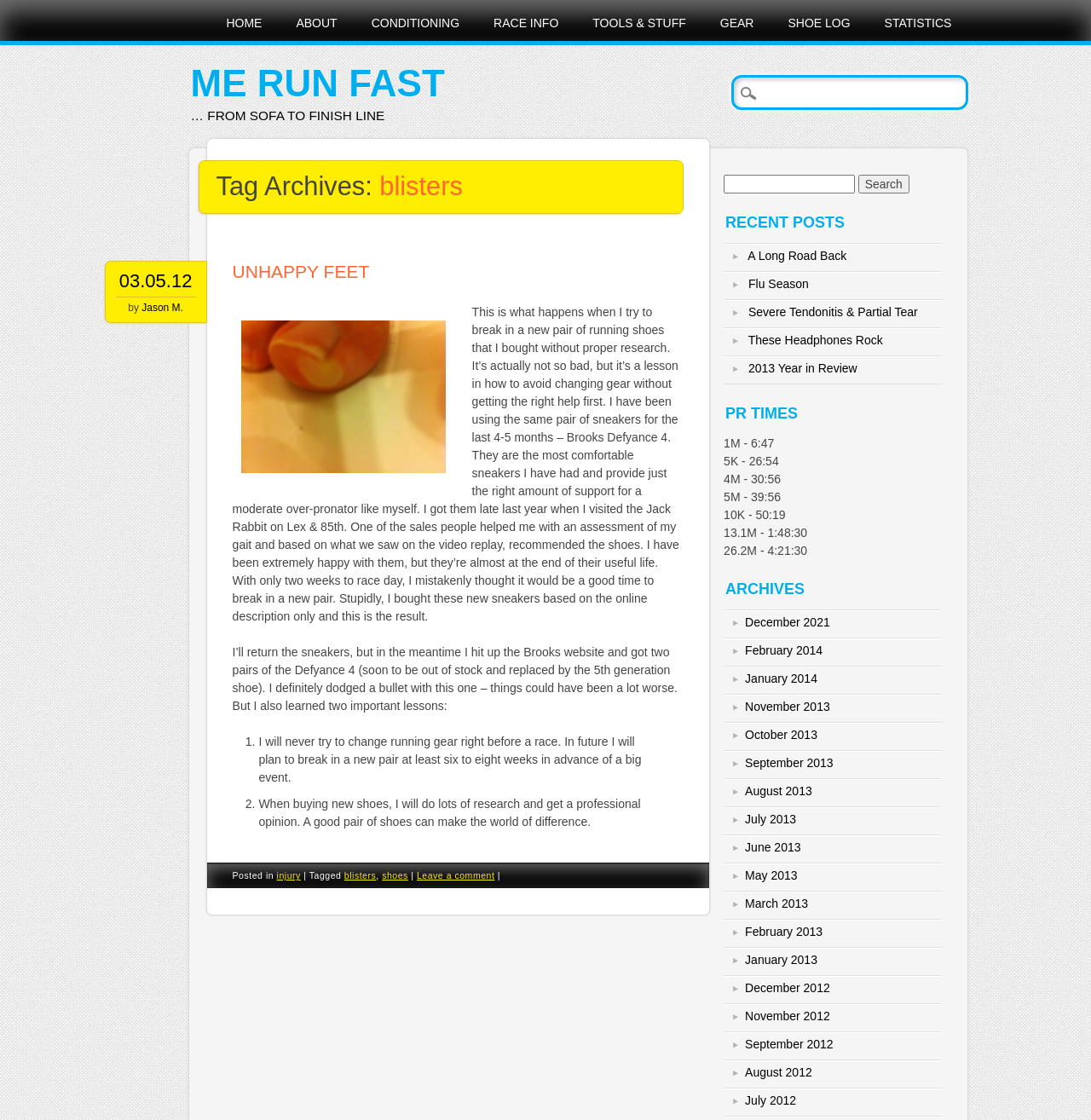Write a detailed summary of the webpage, including text, images, and layout.

The webpage is about a personal running blog, with the title "Me Run Fast" and a tag "blisters". At the top, there is a main menu with links to "HOME", "ABOUT", "CONDITIONING", "RACE INFO", "TOOLS & STUFF", "GEAR", "SHOE LOG", and "STATISTICS". Below the main menu, there is a search bar.

The main content of the page is an article titled "UNHAPPY FEET", which includes an image. The article discusses the author's experience with blisters from trying to break in a new pair of running shoes without proper research. The author shares their lesson learned and provides tips for avoiding similar mistakes in the future.

To the right of the article, there is a sidebar with several sections. The first section is a list of recent posts, with links to articles titled "A Long Road Back", "Flu Season", "Severe Tendonitis & Partial Tear", "These Headphones Rock", and "2013 Year in Review". Below the recent posts, there is a section displaying the author's personal record times for various running distances, including 1 mile, 5K, 4 miles, 5 miles, 10K, 13.1 miles, and 26.2 miles. Further down, there is an archives section with links to past months, including December 2021, February 2014, January 2014, November 2013, October 2013, and September 2013.

At the bottom of the page, there is a footer with links to categories, including "injury", "blisters", and "shoes", as well as a link to leave a comment.